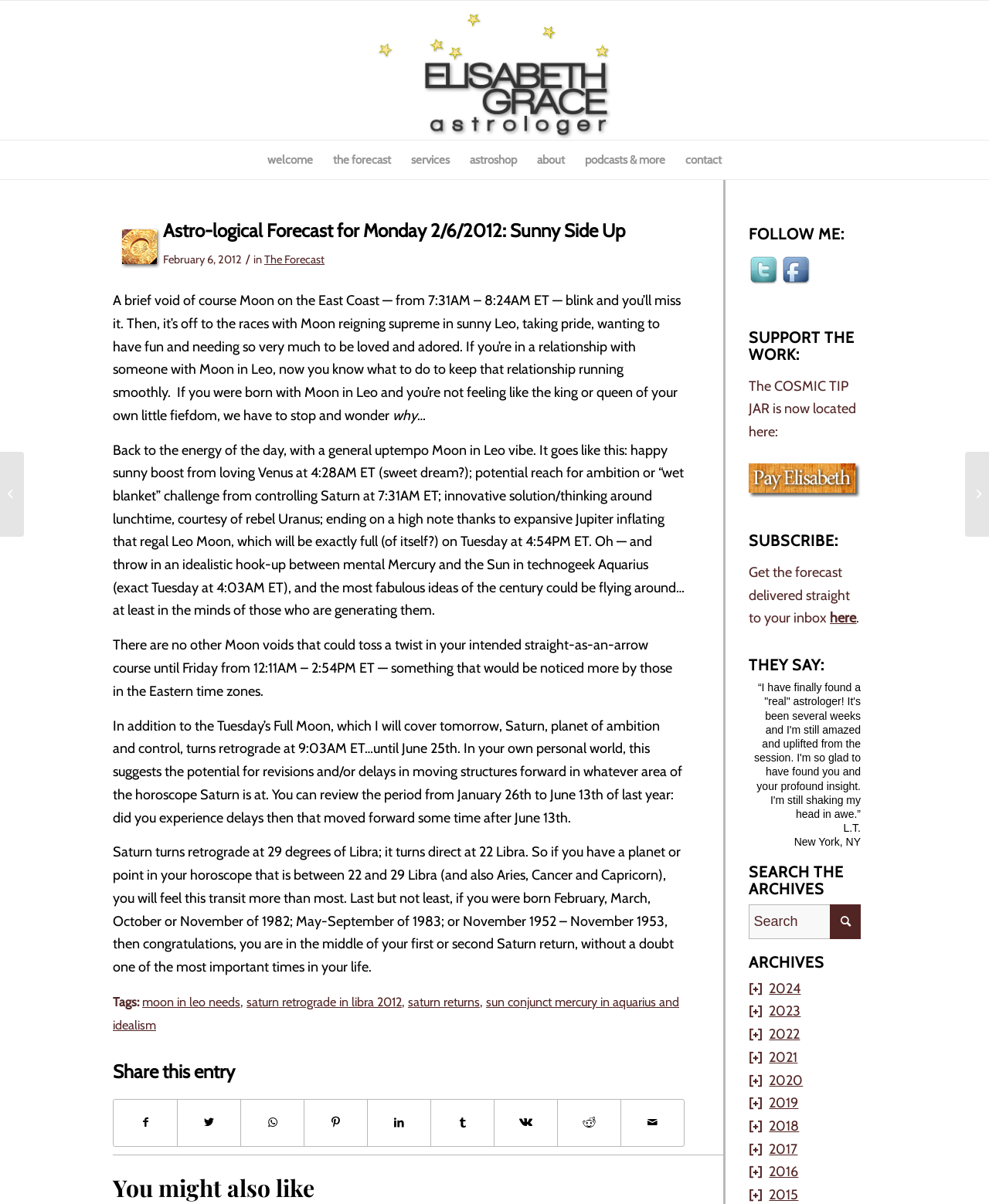Determine the main headline of the webpage and provide its text.

Astro-logical Forecast for Monday 2/6/2012: Sunny Side Up